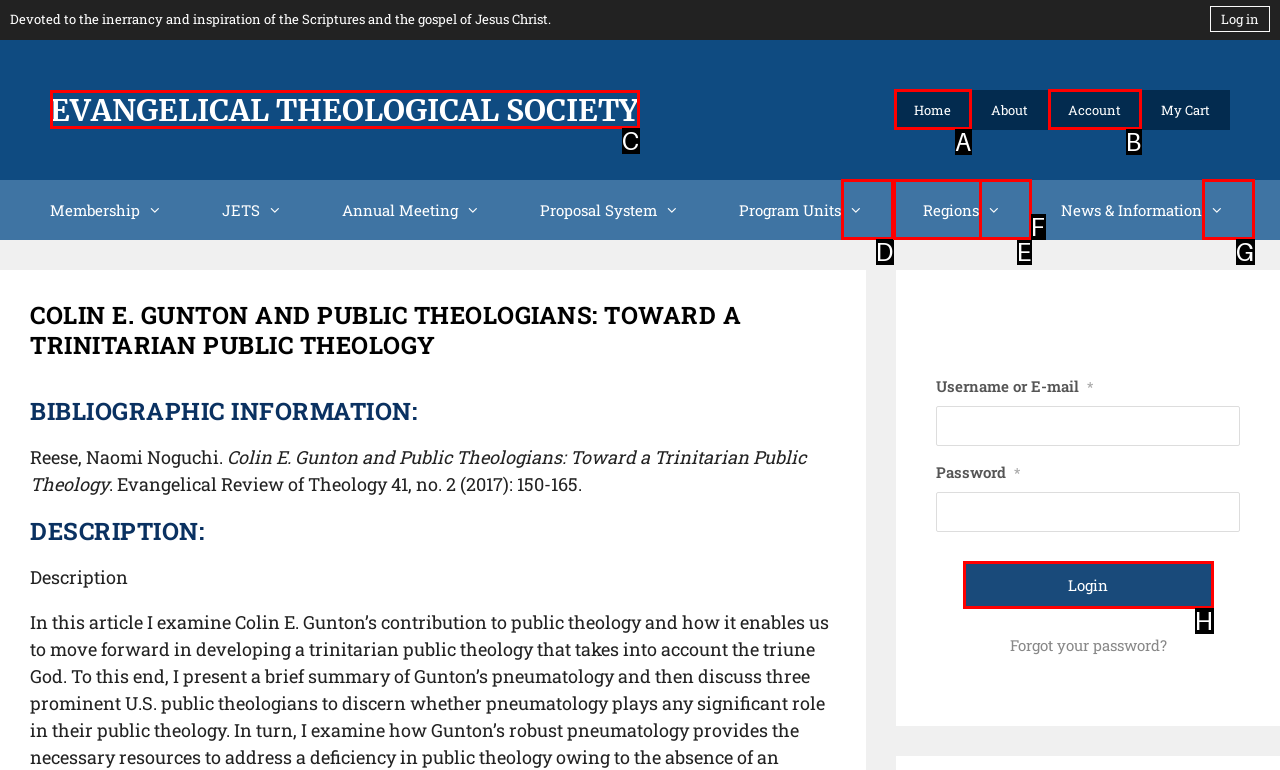Identify the matching UI element based on the description: parent_node: News & Information
Reply with the letter from the available choices.

G